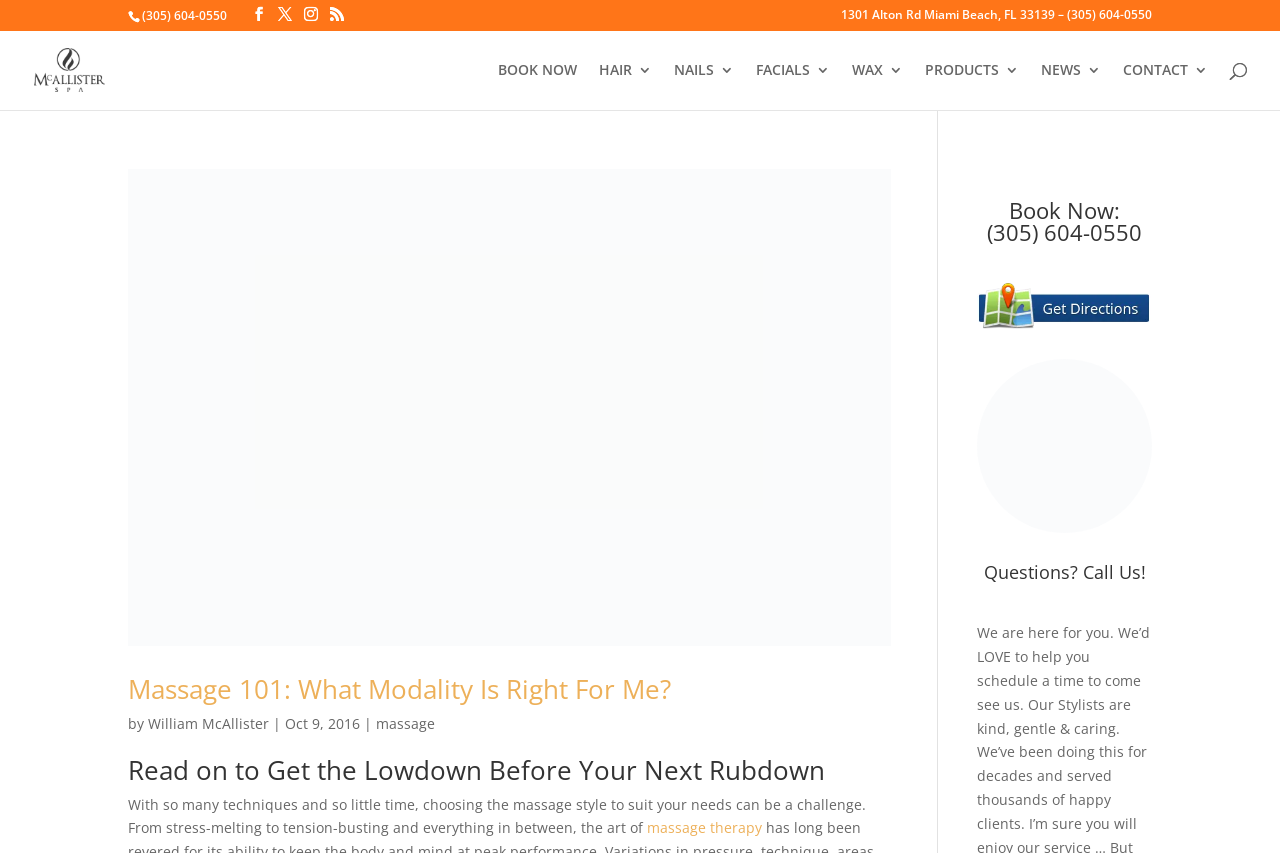Please use the details from the image to answer the following question comprehensively:
What is the phone number of McAllister Spa?

The phone number of McAllister Spa can be found at the top of the webpage, next to the social media links, and also in the 'Book Now' section at the bottom of the page.